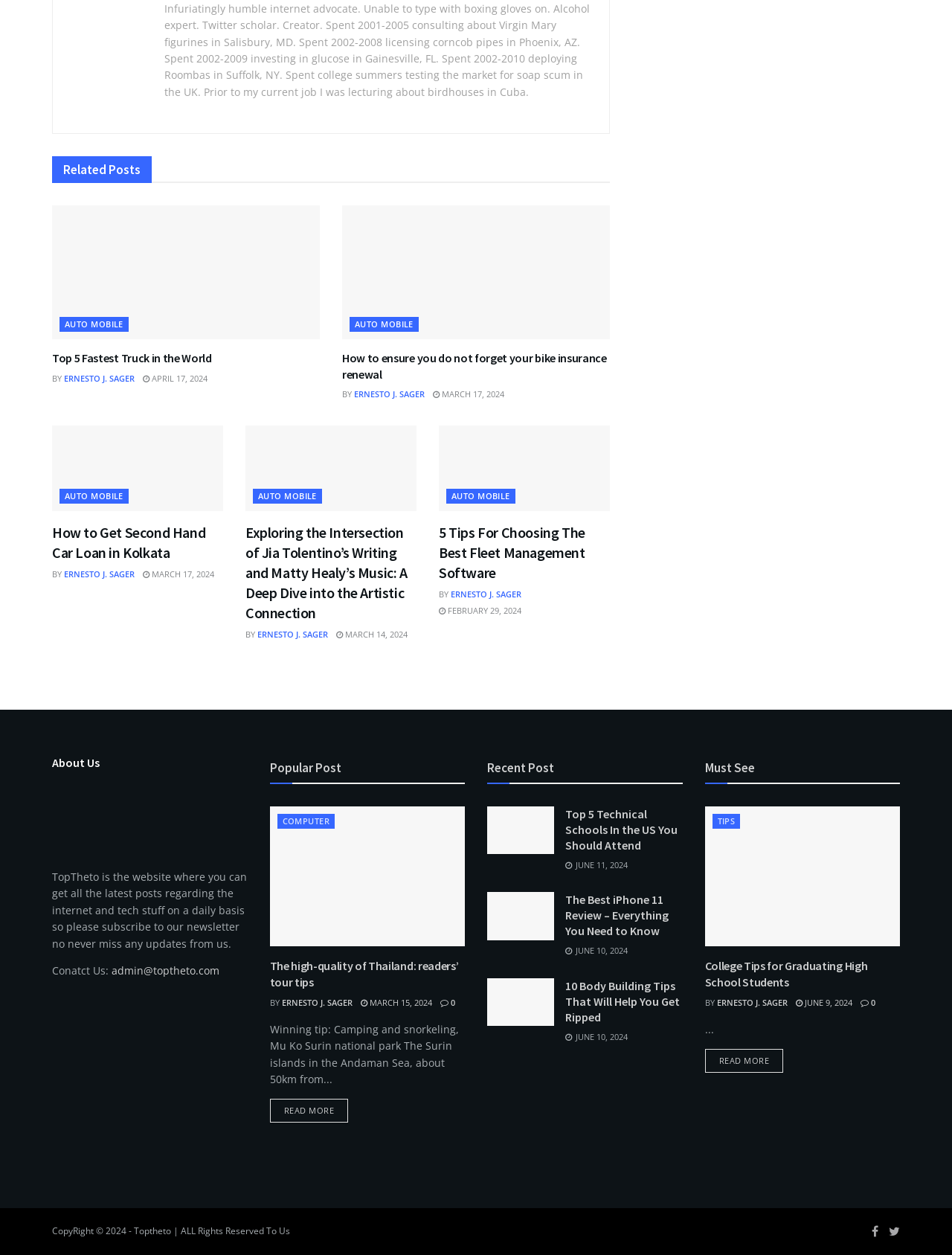Can you find the bounding box coordinates of the area I should click to execute the following instruction: "View the 'The high-quality of Thailand: readers’ tour tips' article"?

[0.283, 0.643, 0.488, 0.754]